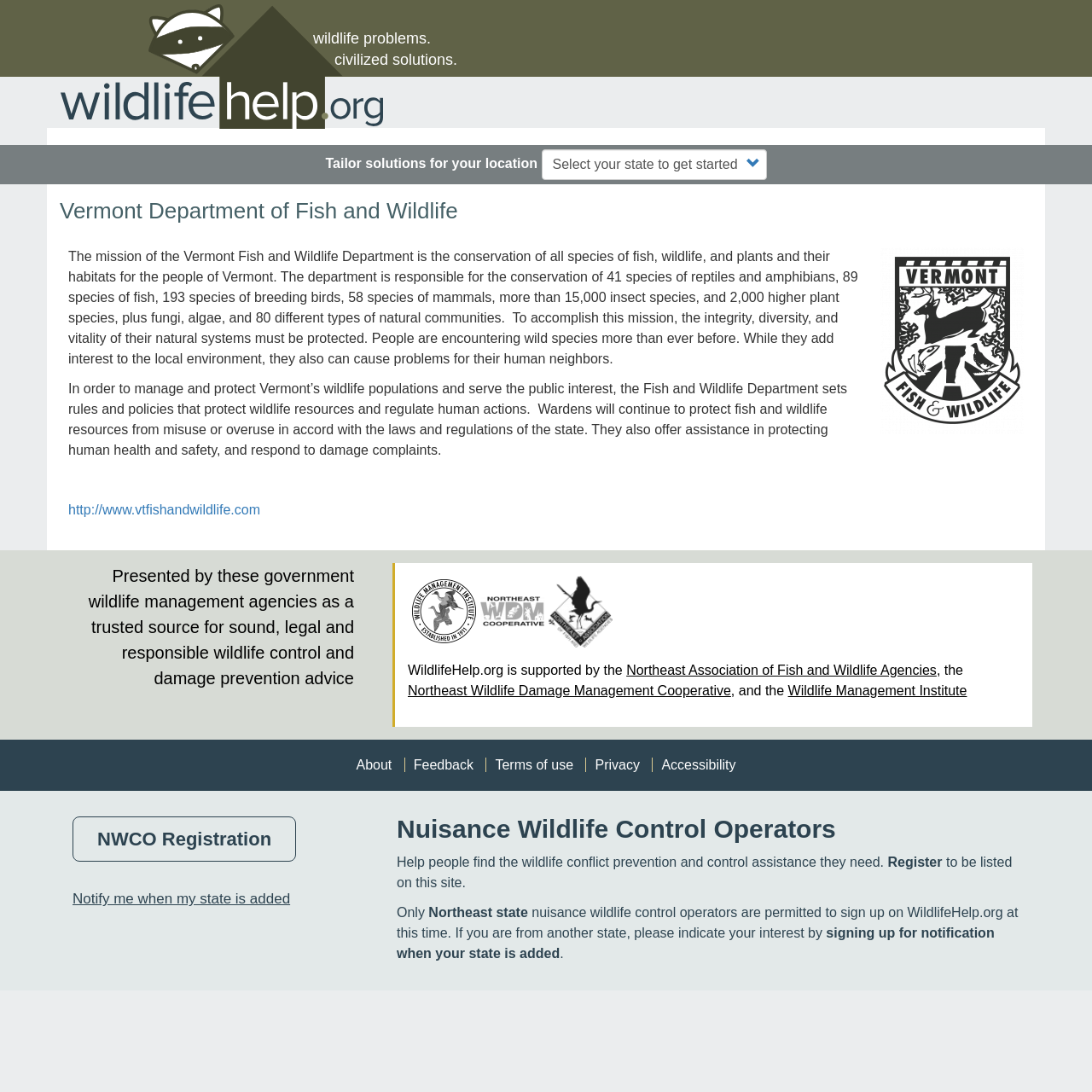Locate the bounding box for the described UI element: "Privacy". Ensure the coordinates are four float numbers between 0 and 1, formatted as [left, top, right, bottom].

[0.545, 0.694, 0.586, 0.707]